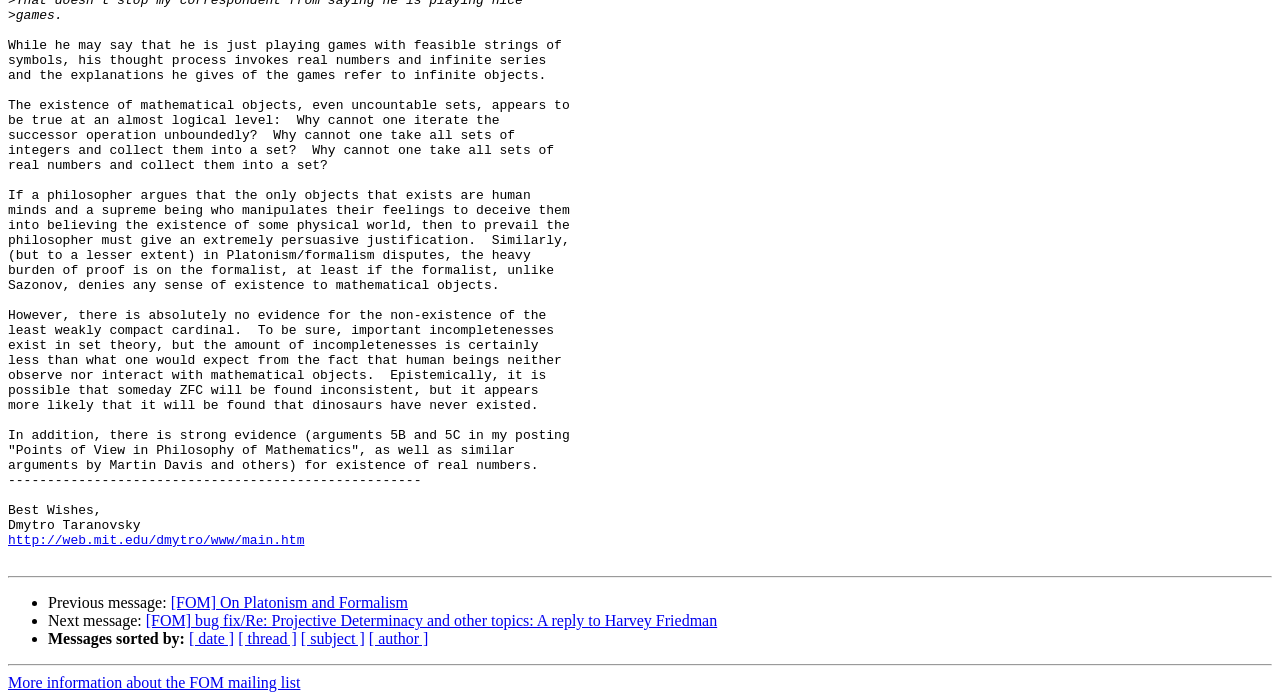Please determine the bounding box coordinates of the element's region to click for the following instruction: "get more information about the FOM mailing list".

[0.006, 0.963, 0.235, 0.988]